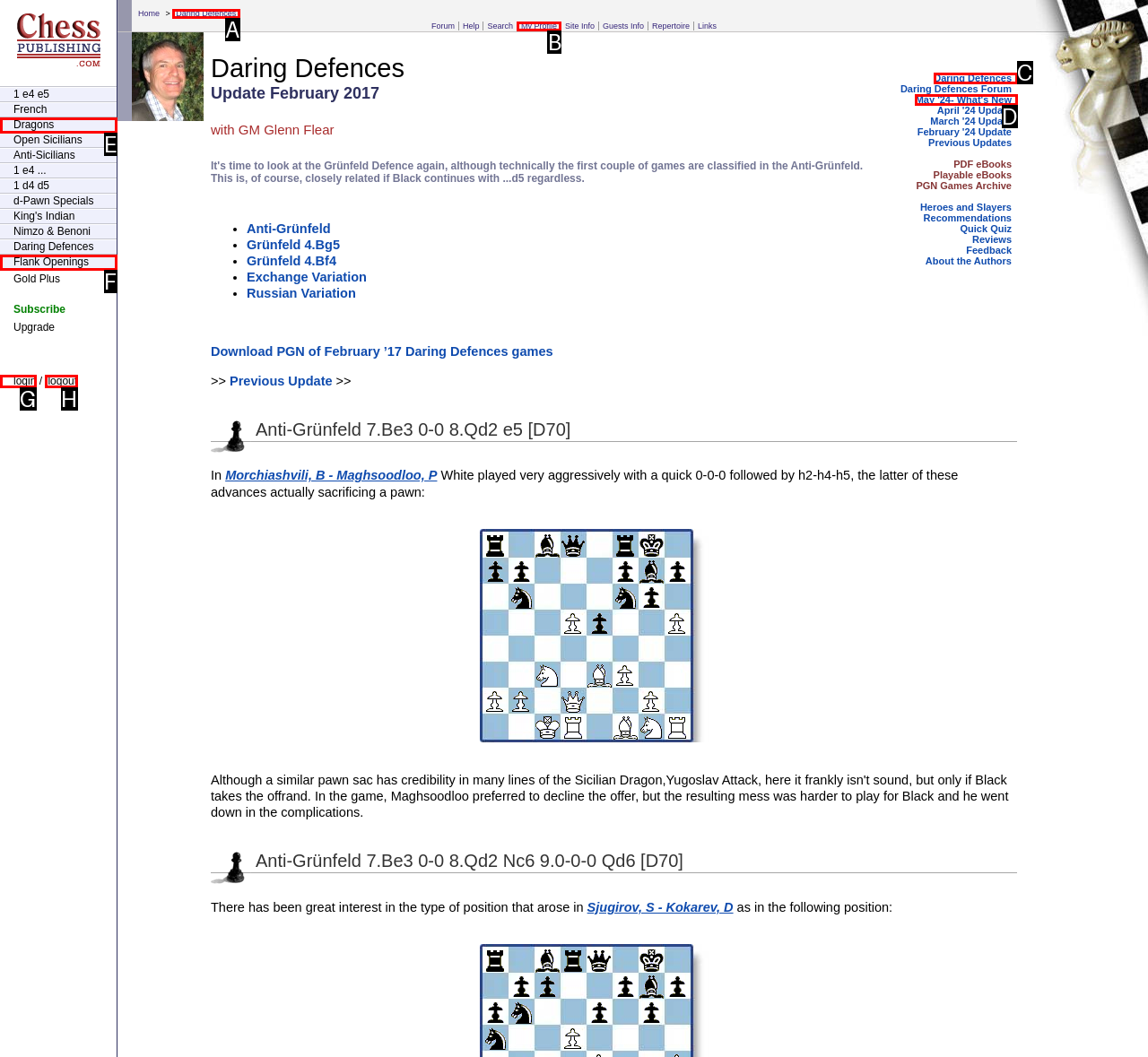Identify the UI element that best fits the description: May '24- What's New
Respond with the letter representing the correct option.

D